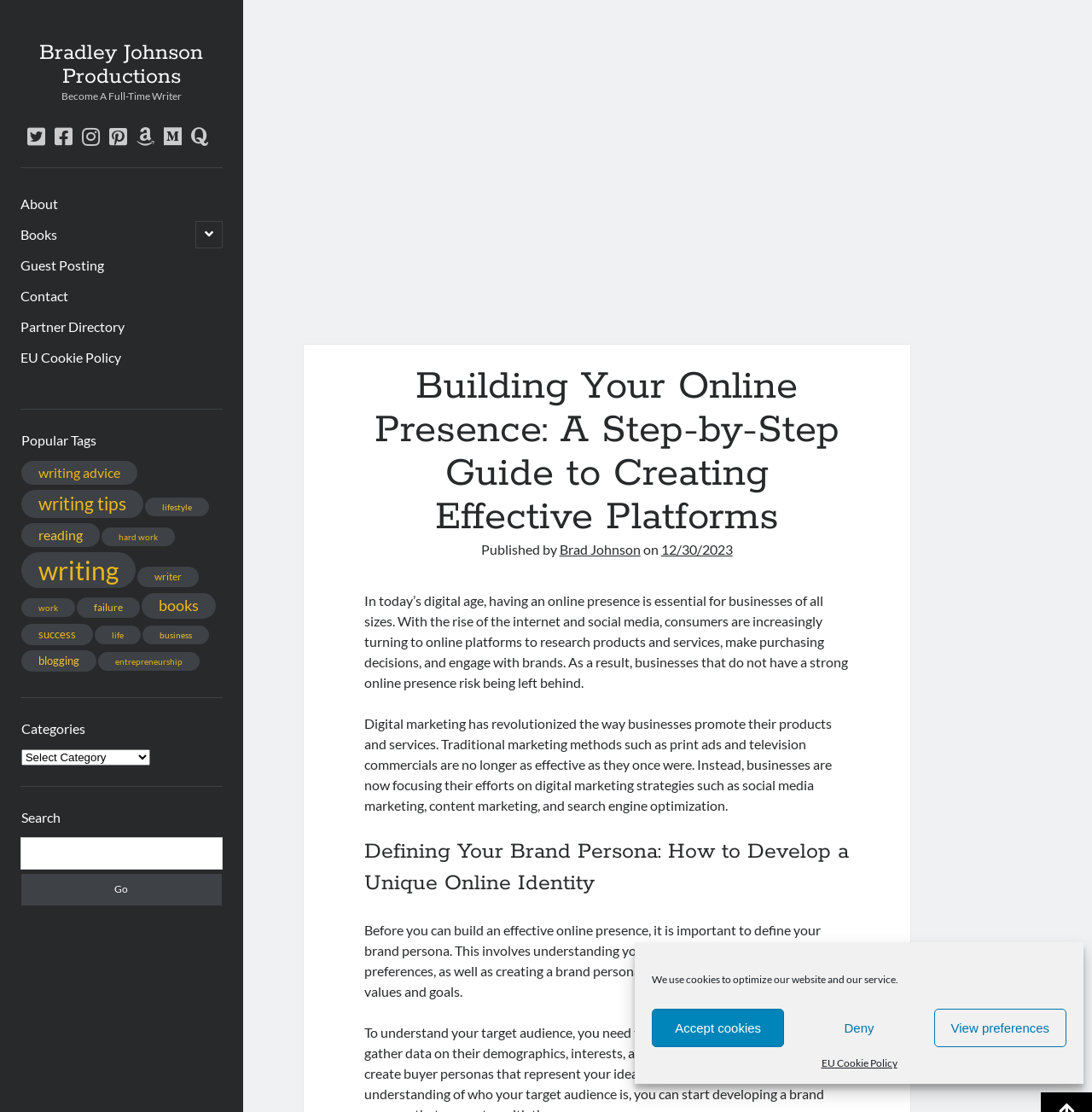Using the webpage screenshot, locate the HTML element that fits the following description and provide its bounding box: "writing".

[0.019, 0.497, 0.124, 0.529]